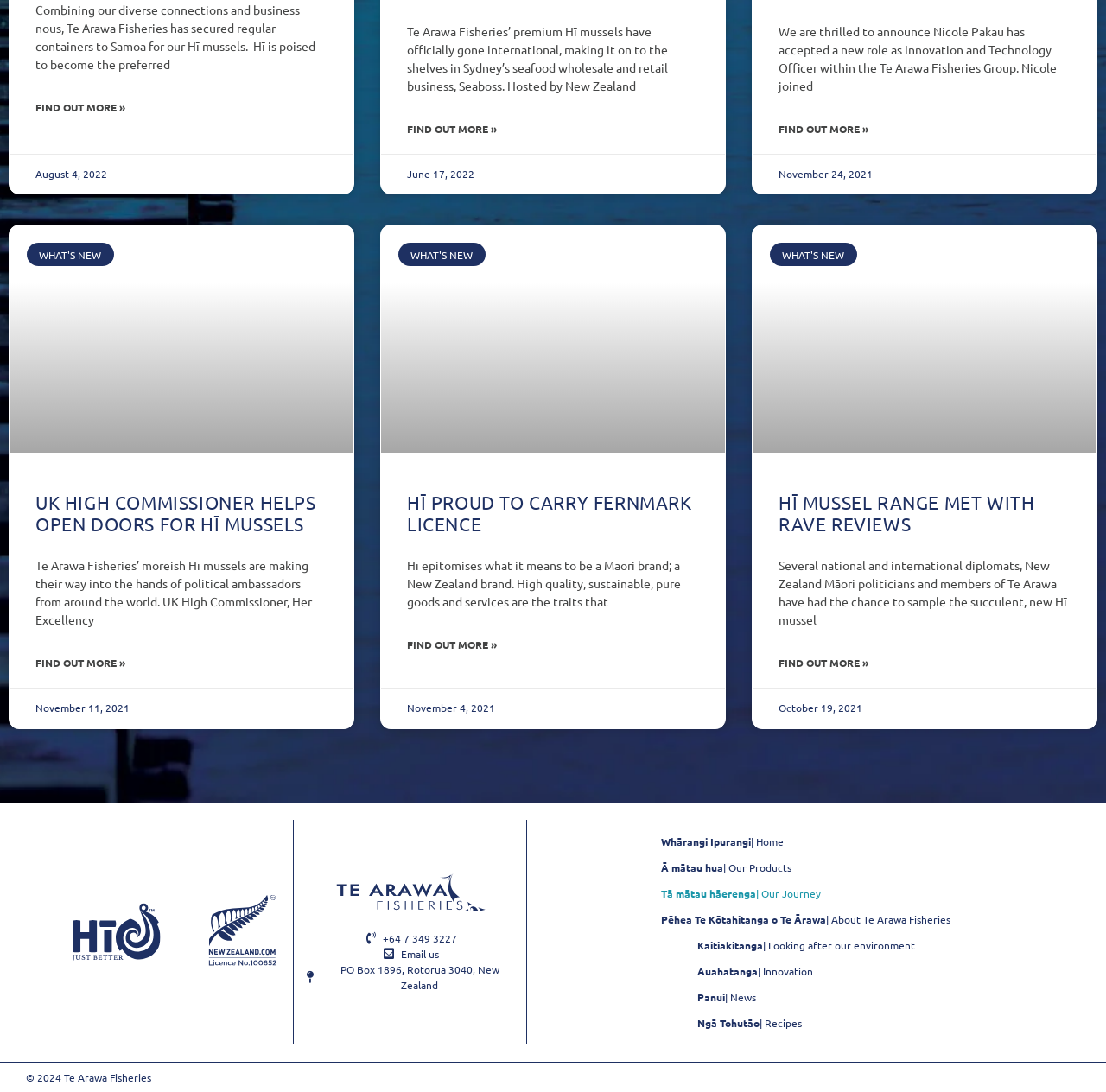Please find the bounding box coordinates of the section that needs to be clicked to achieve this instruction: "Read more about NICOLE PAKAU TAKES ON NEW ROLE WITHIN TE ARAWA FISHERIES".

[0.704, 0.111, 0.785, 0.125]